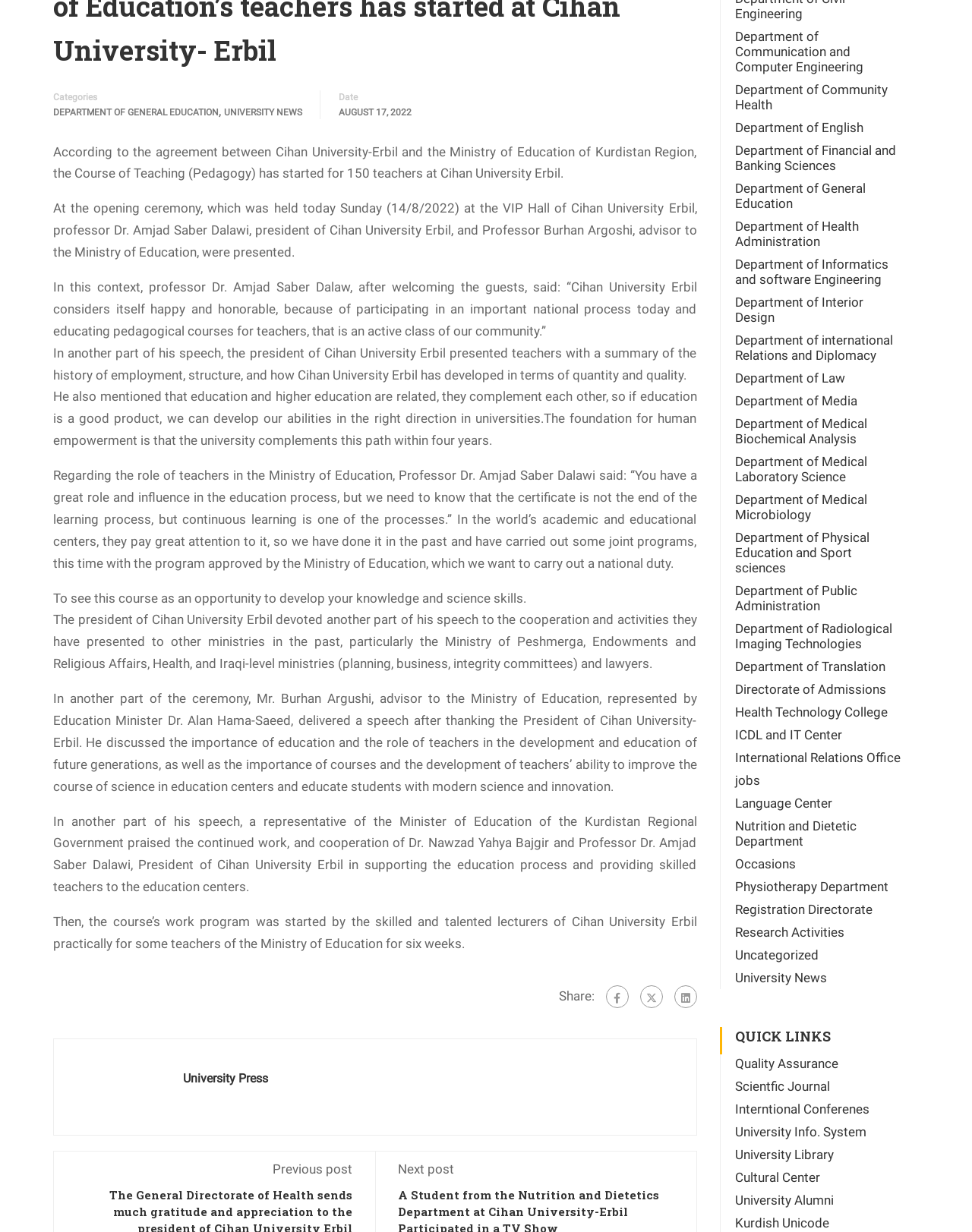What is the date of the news article?
Answer the question based on the image using a single word or a brief phrase.

AUGUST 17, 2022